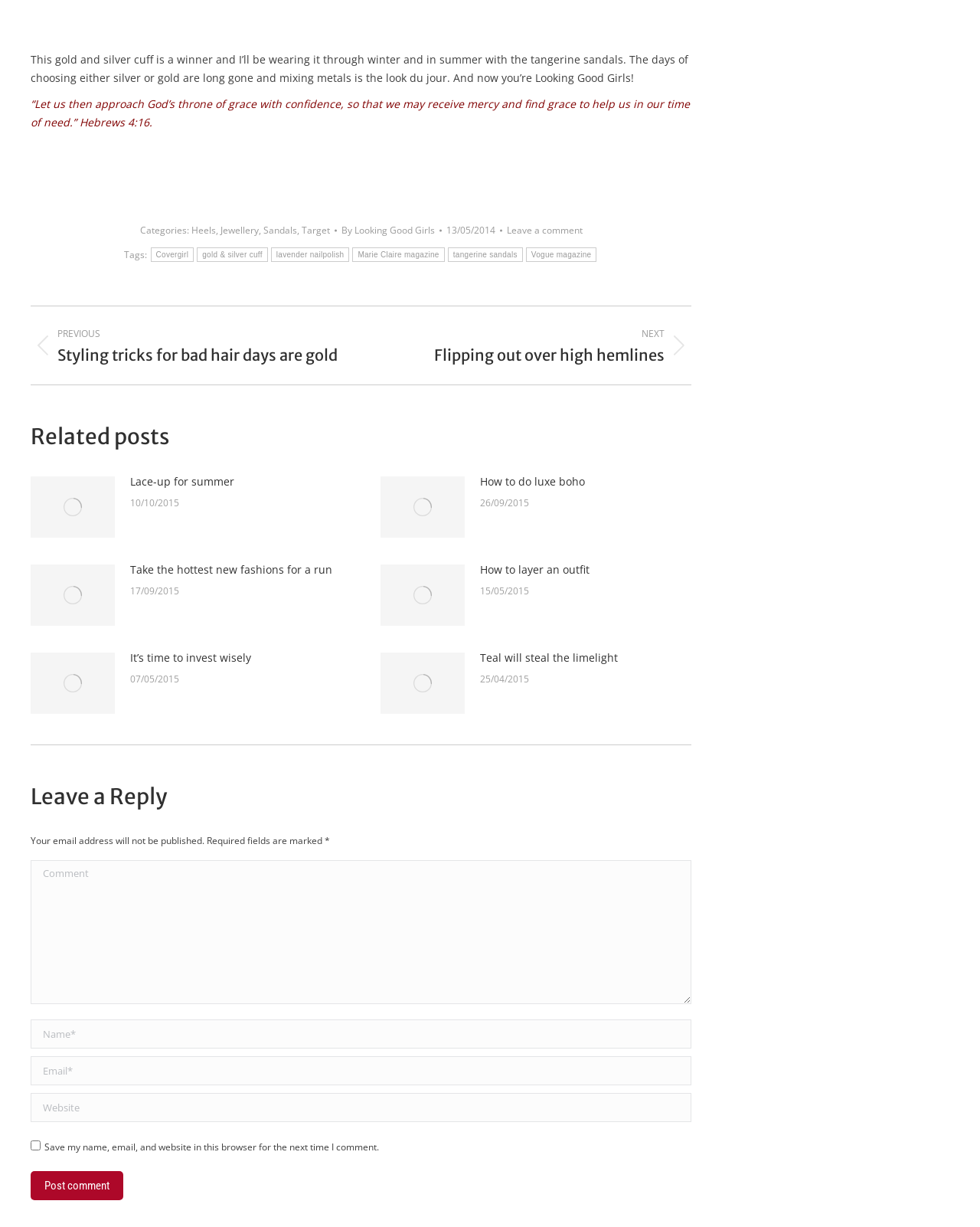Can you pinpoint the bounding box coordinates for the clickable element required for this instruction: "Click on the 'Next post' button"? The coordinates should be four float numbers between 0 and 1, i.e., [left, top, right, bottom].

[0.392, 0.265, 0.705, 0.298]